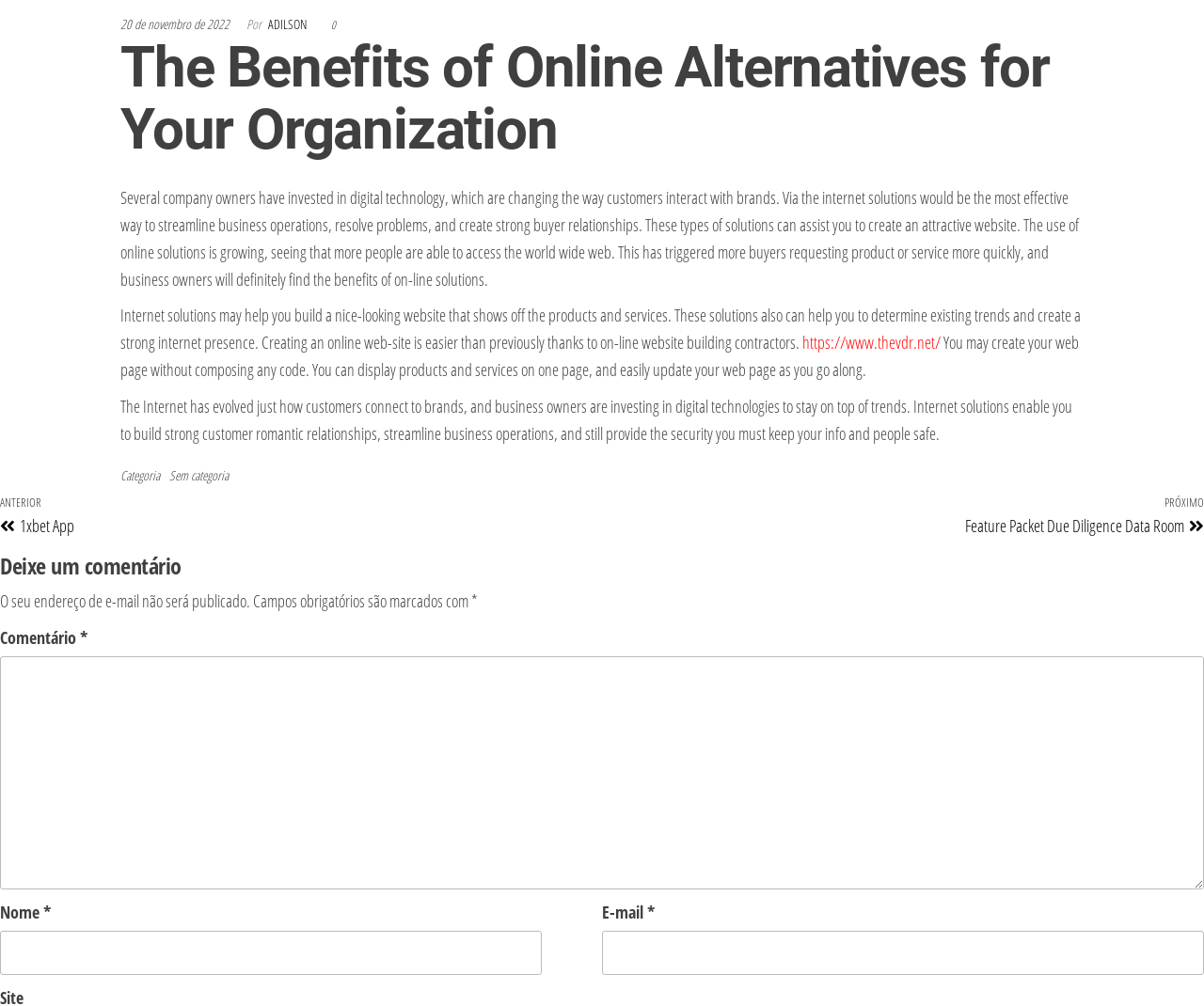Find the bounding box of the UI element described as follows: "parent_node: E-mail * aria-describedby="email-notes" name="email"".

[0.5, 0.925, 1.0, 0.969]